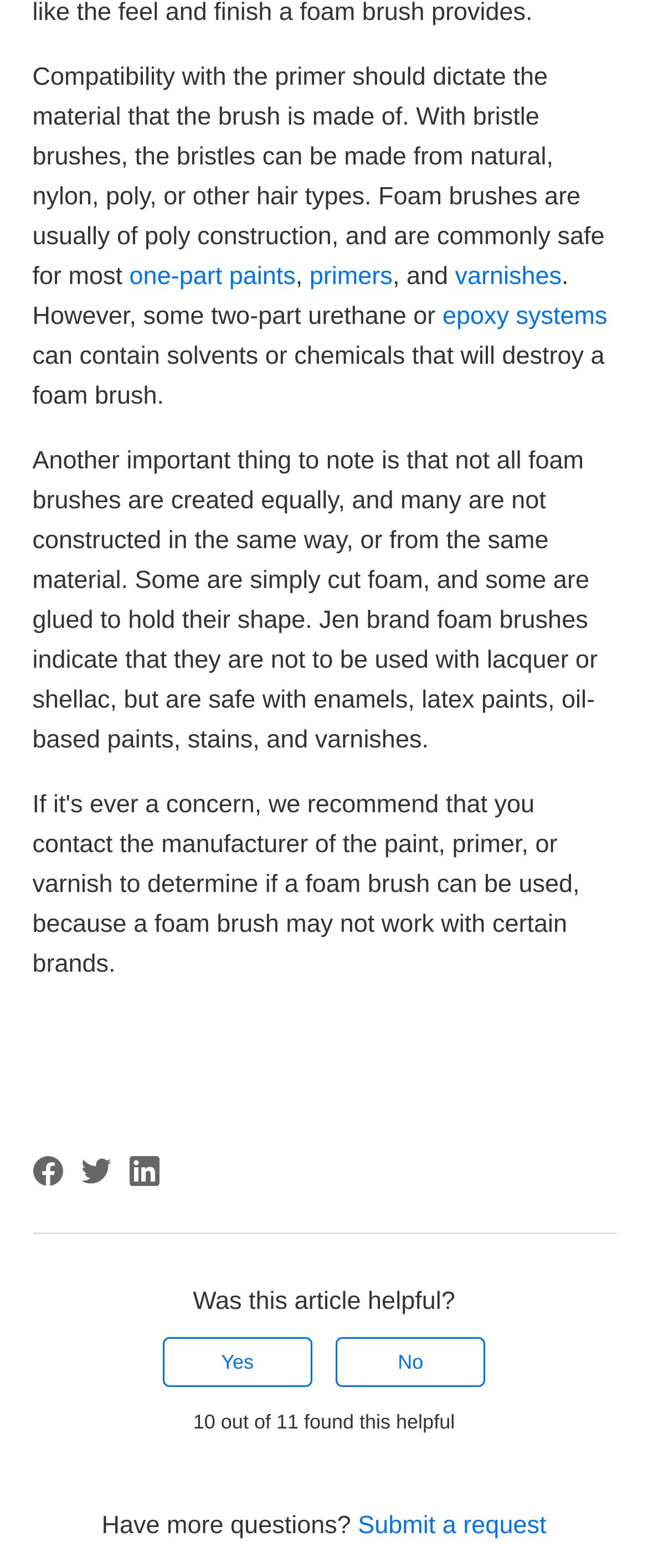Please identify the bounding box coordinates of where to click in order to follow the instruction: "Submit a request for more information".

[0.552, 0.964, 0.843, 0.982]